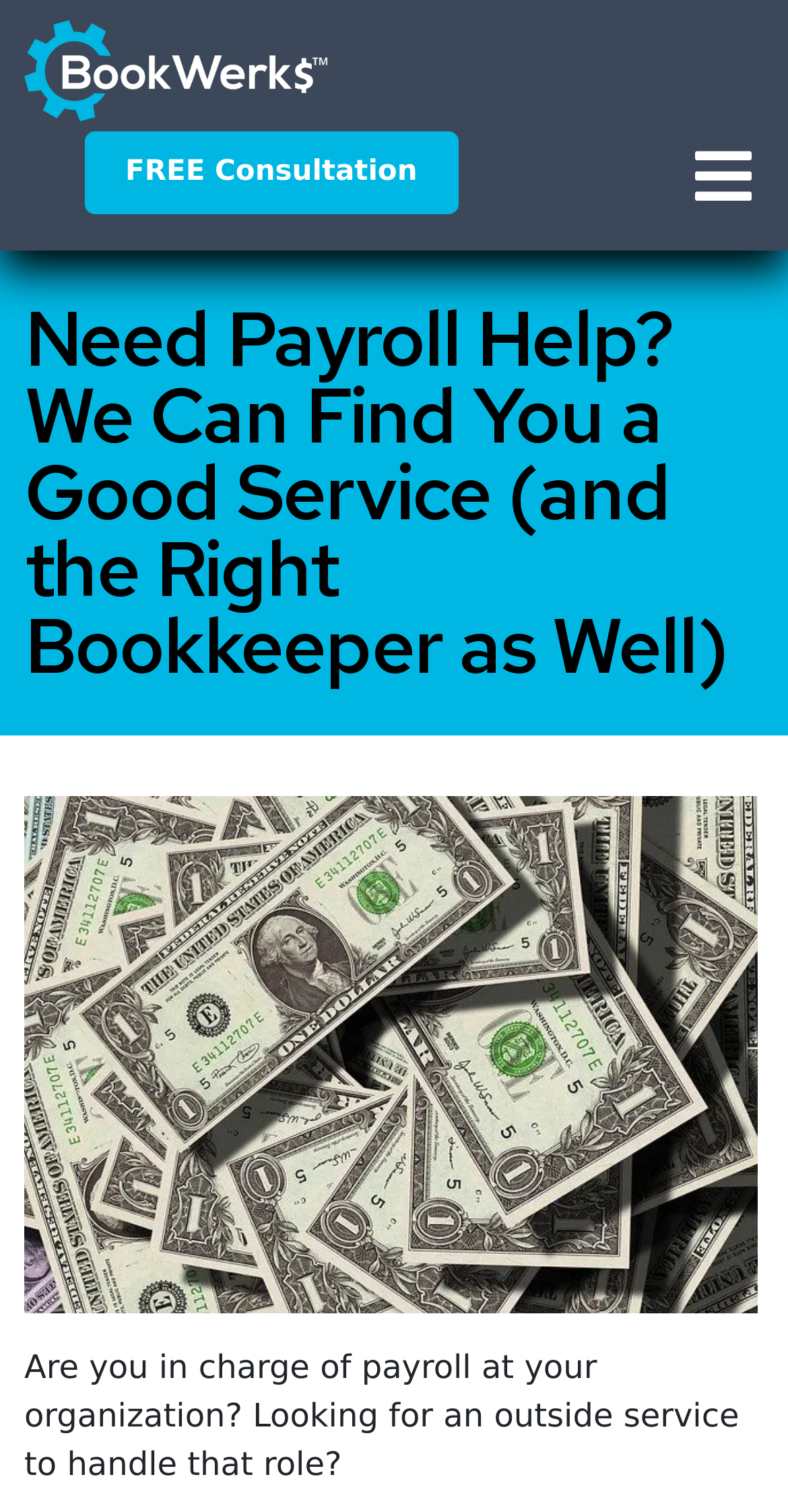Extract the main heading text from the webpage.

Need Payroll Help? We Can Find You a Good Service (and the Right Bookkeeper as Well)